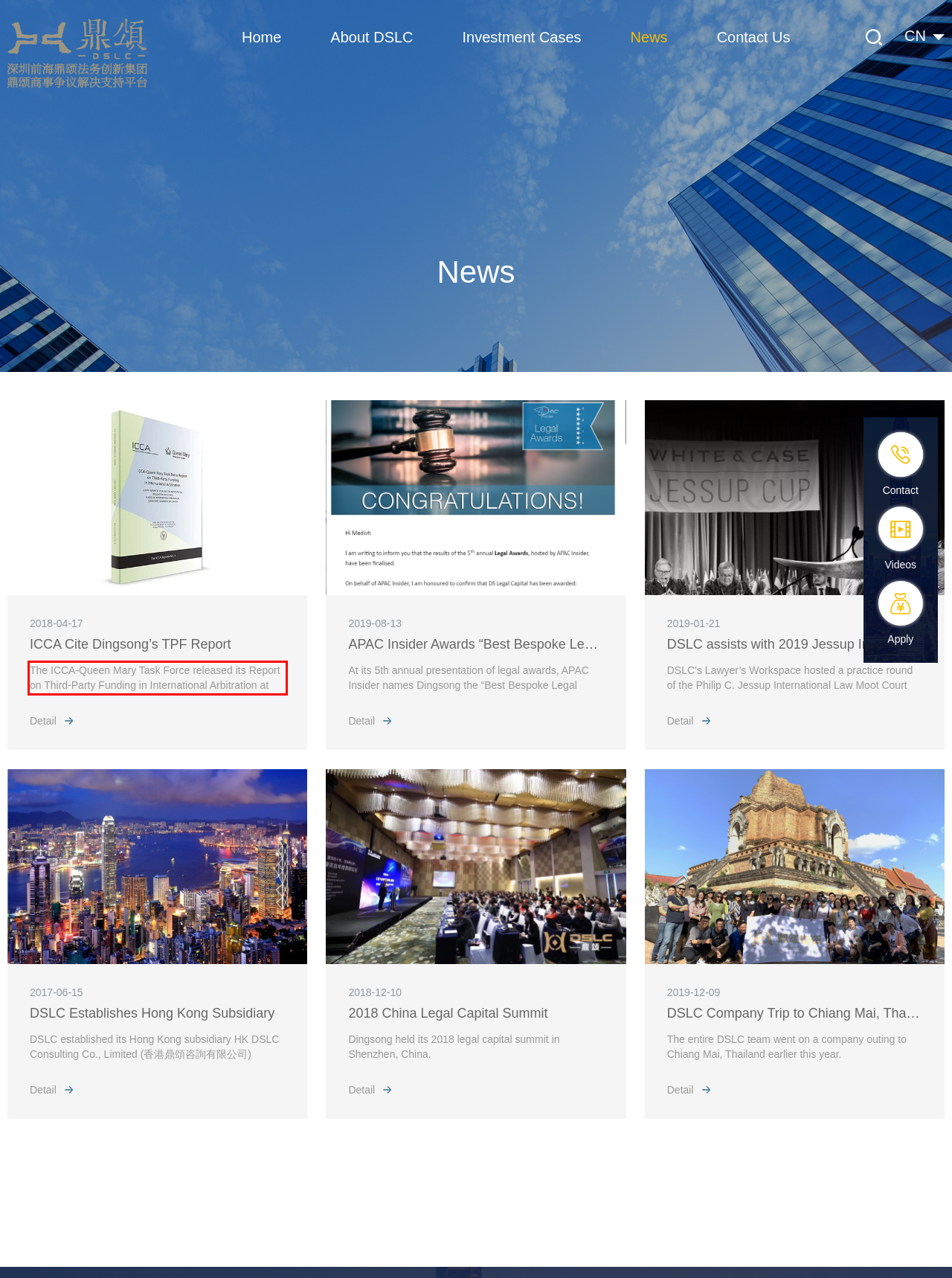In the screenshot of the webpage, find the red bounding box and perform OCR to obtain the text content restricted within this red bounding box.

The ICCA-Queen Mary Task Force released its Report on Third-Party Funding in International Arbitration at the ICCA annual meeting in Sydney. Dingsong co-authored the first industry research report on litigation financing in China.